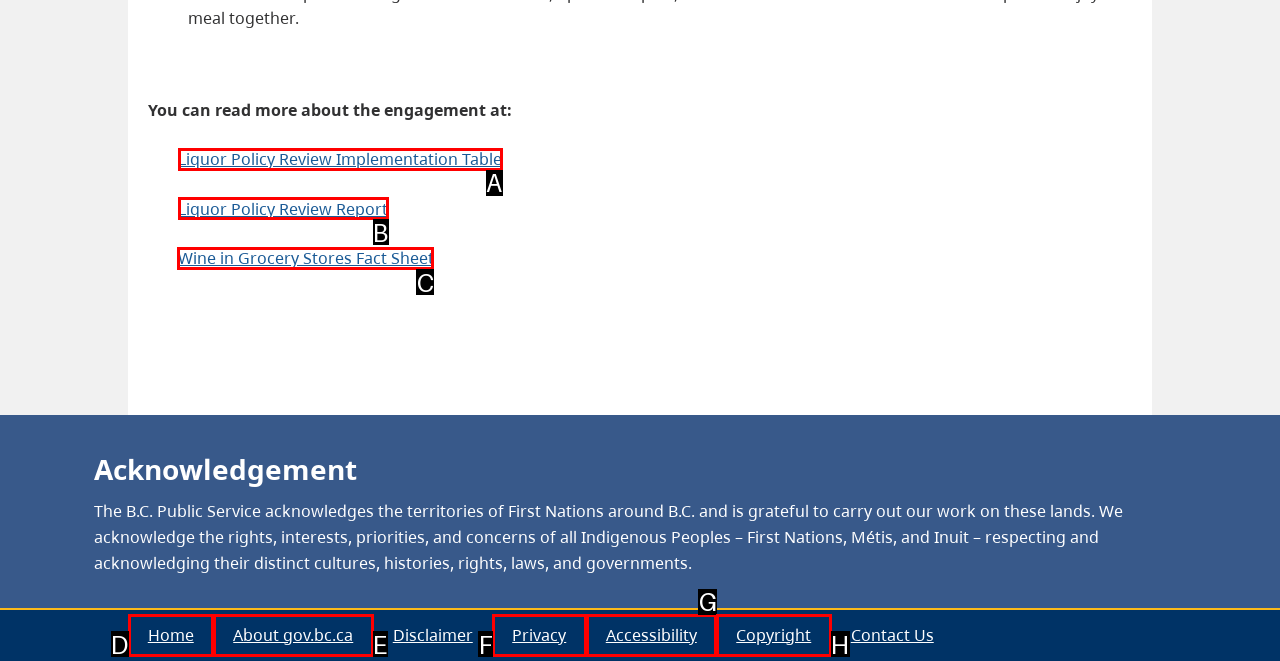From the given options, choose the one to complete the task: Learn about Wine in Grocery Stores
Indicate the letter of the correct option.

C